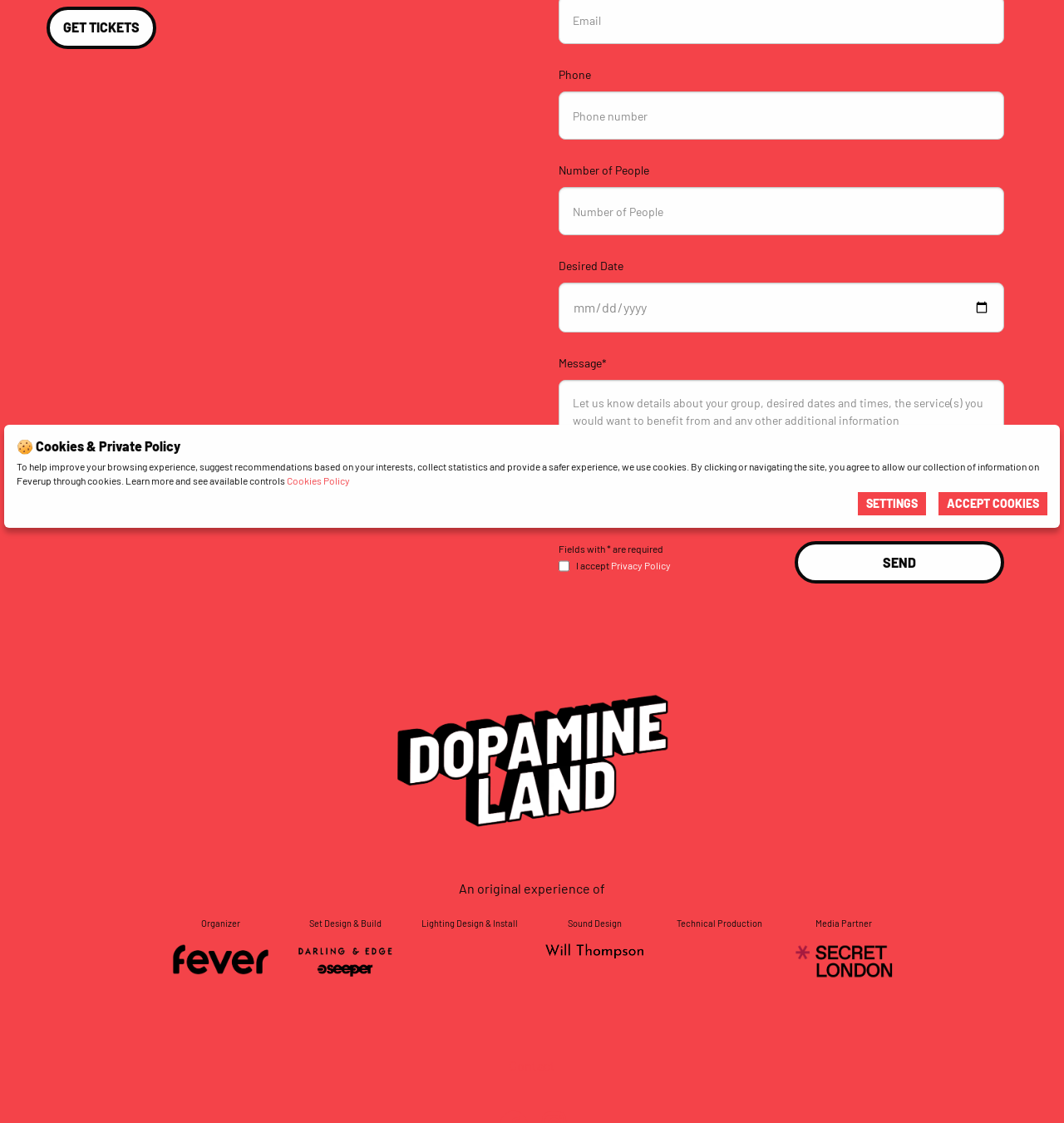Please find the bounding box for the following UI element description. Provide the coordinates in (top-left x, top-left y, bottom-right x, bottom-right y) format, with values between 0 and 1: Contact

[0.478, 0.942, 0.522, 0.956]